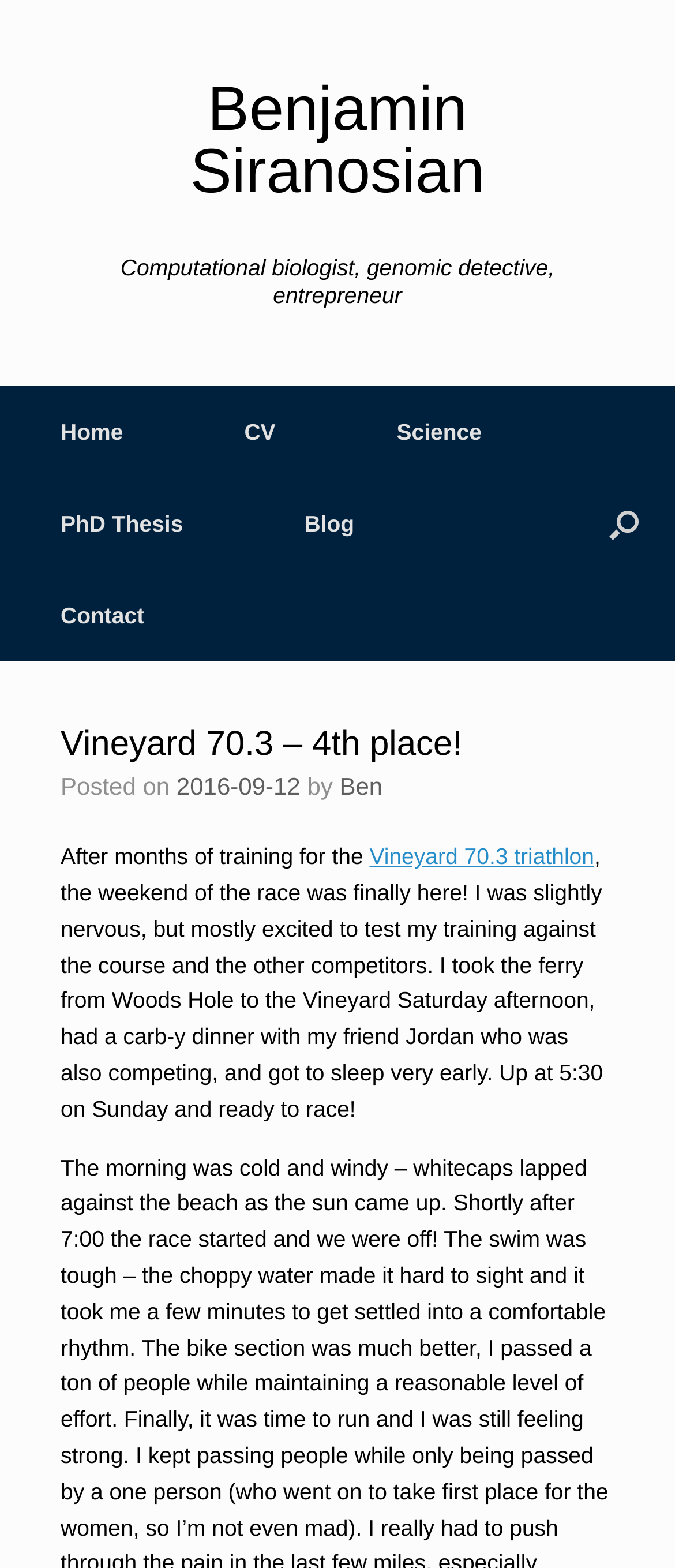Use a single word or phrase to answer the question:
What is the date of the post?

2016-09-12